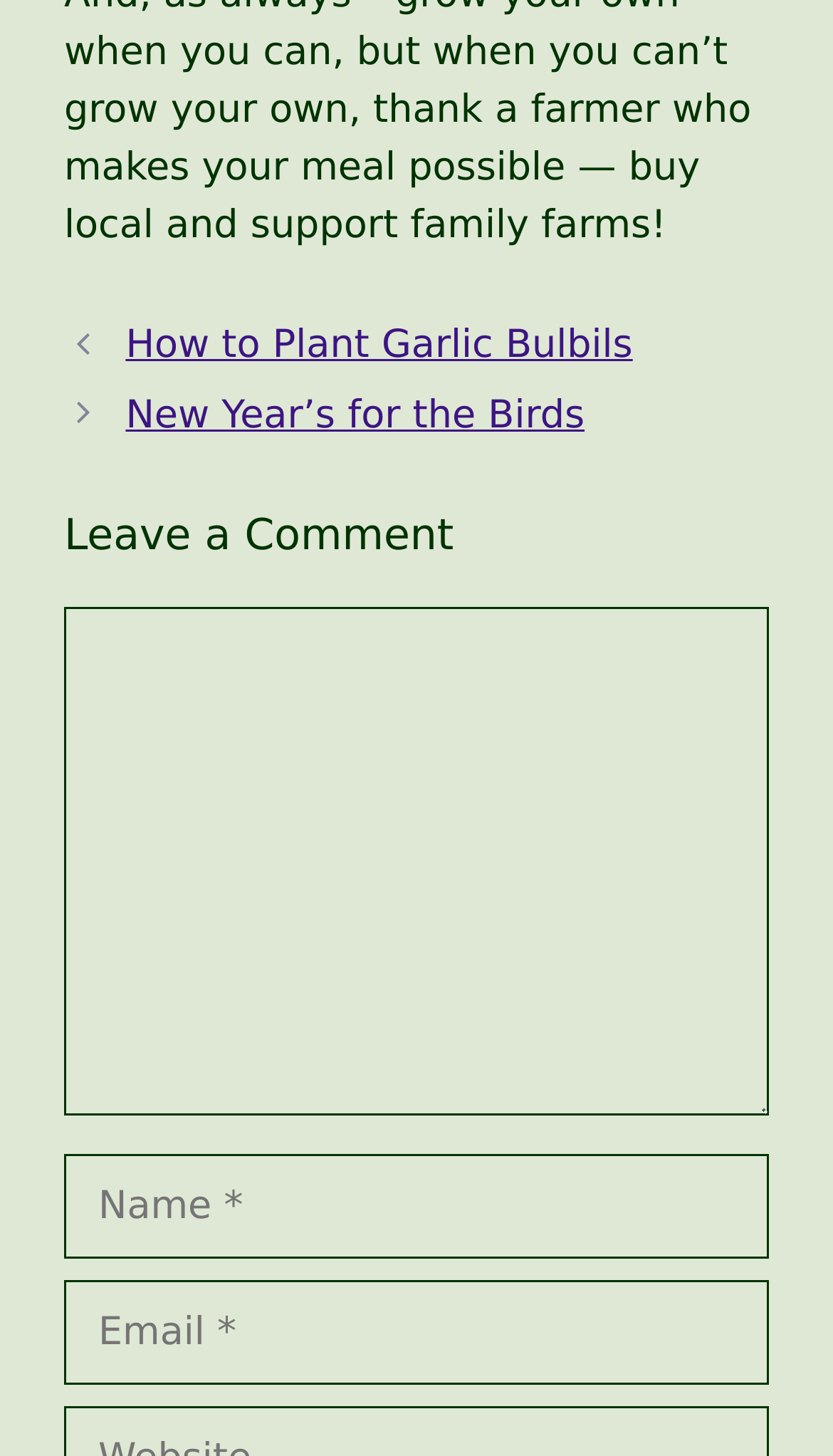Identify the bounding box coordinates for the UI element described as: "How to Plant Garlic Bulbils". The coordinates should be provided as four floats between 0 and 1: [left, top, right, bottom].

[0.151, 0.222, 0.76, 0.253]